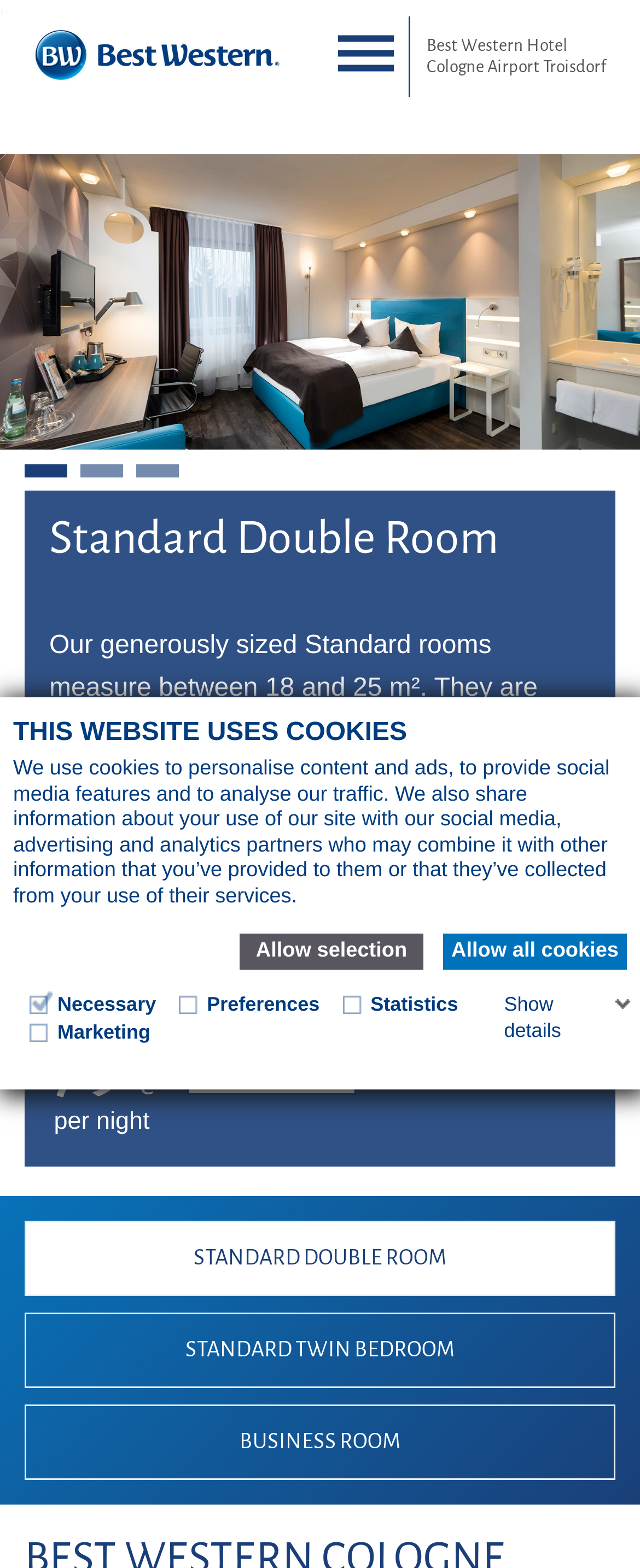Indicate the bounding box coordinates of the element that must be clicked to execute the instruction: "Call the hotel". The coordinates should be given as four float numbers between 0 and 1, i.e., [left, top, right, bottom].

[0.526, 0.109, 0.915, 0.135]